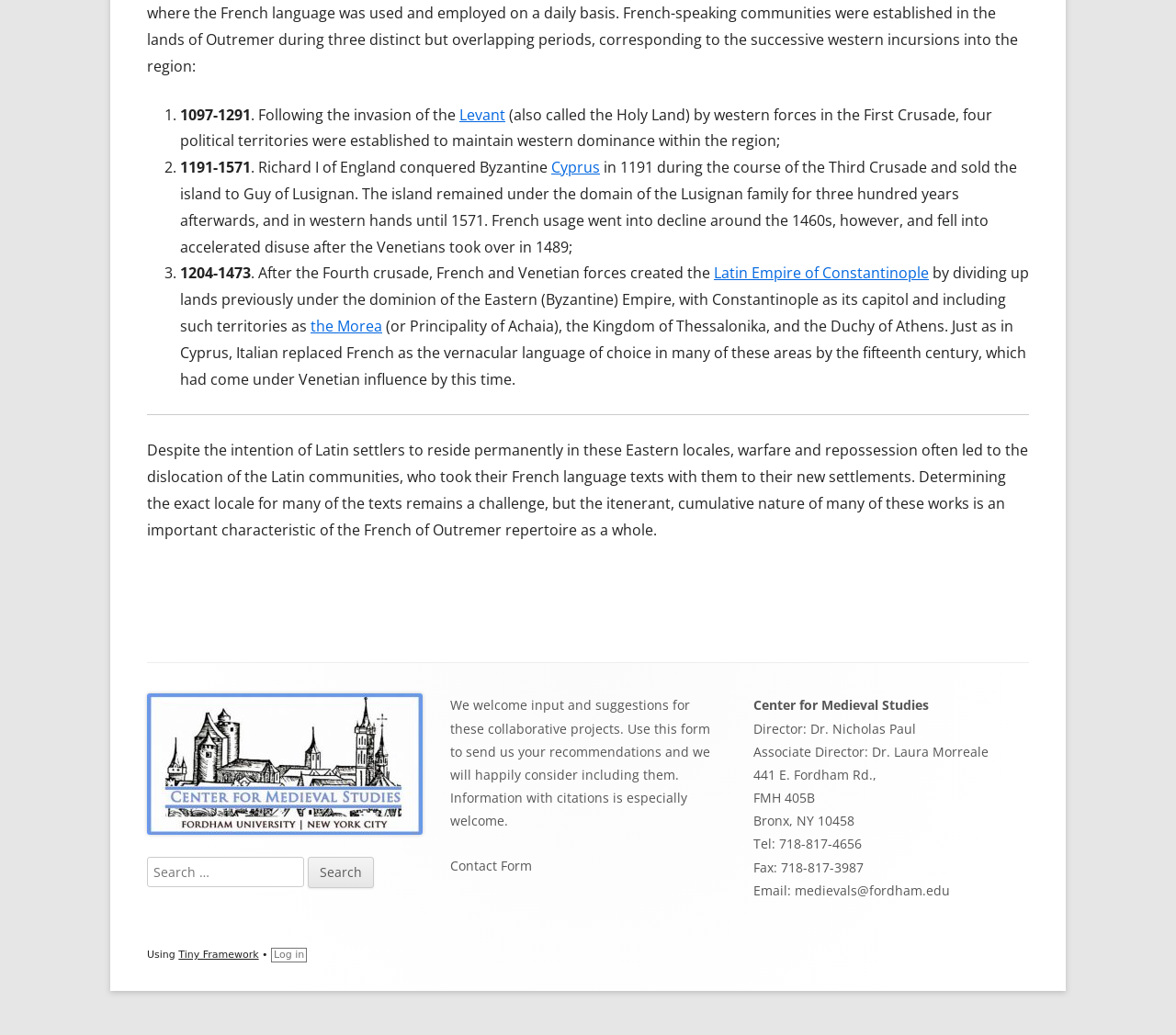Using the element description the Morea, predict the bounding box coordinates for the UI element. Provide the coordinates in (top-left x, top-left y, bottom-right x, bottom-right y) format with values ranging from 0 to 1.

[0.264, 0.305, 0.325, 0.325]